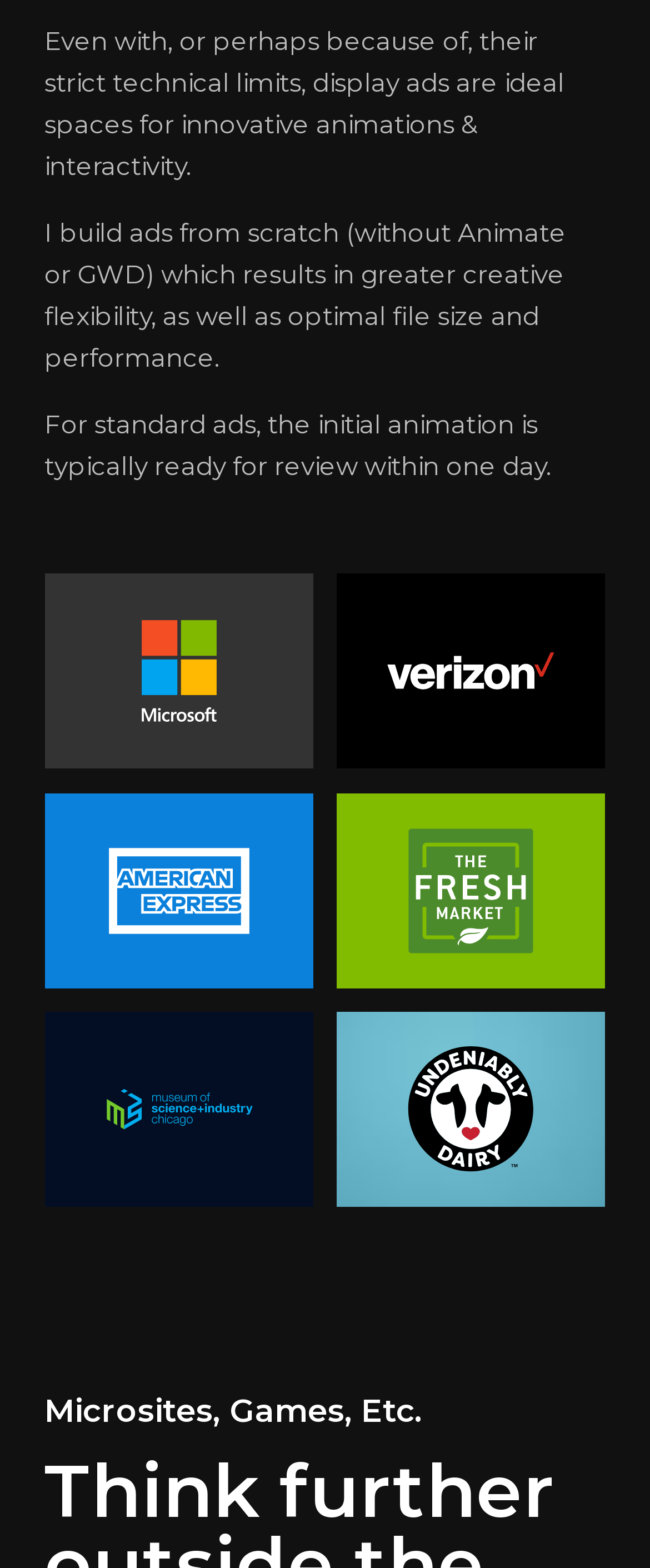Given the description of the UI element: "alt="Schedule Now!"", predict the bounding box coordinates in the form of [left, top, right, bottom], with each value being a float between 0 and 1.

None